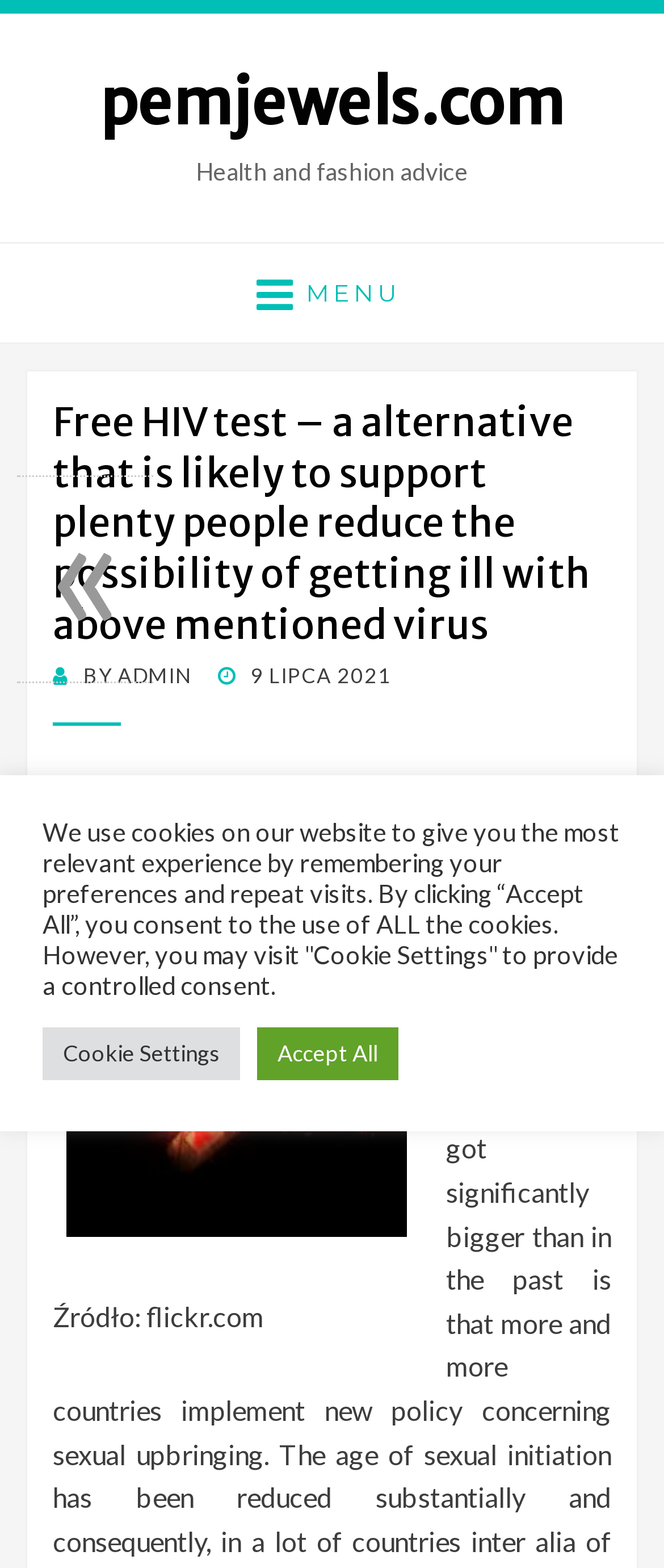Examine the image carefully and respond to the question with a detailed answer: 
What is the source of the image?

The source of the image is flickr.com, which is mentioned in the text 'Źródło: flickr.com' below the image.